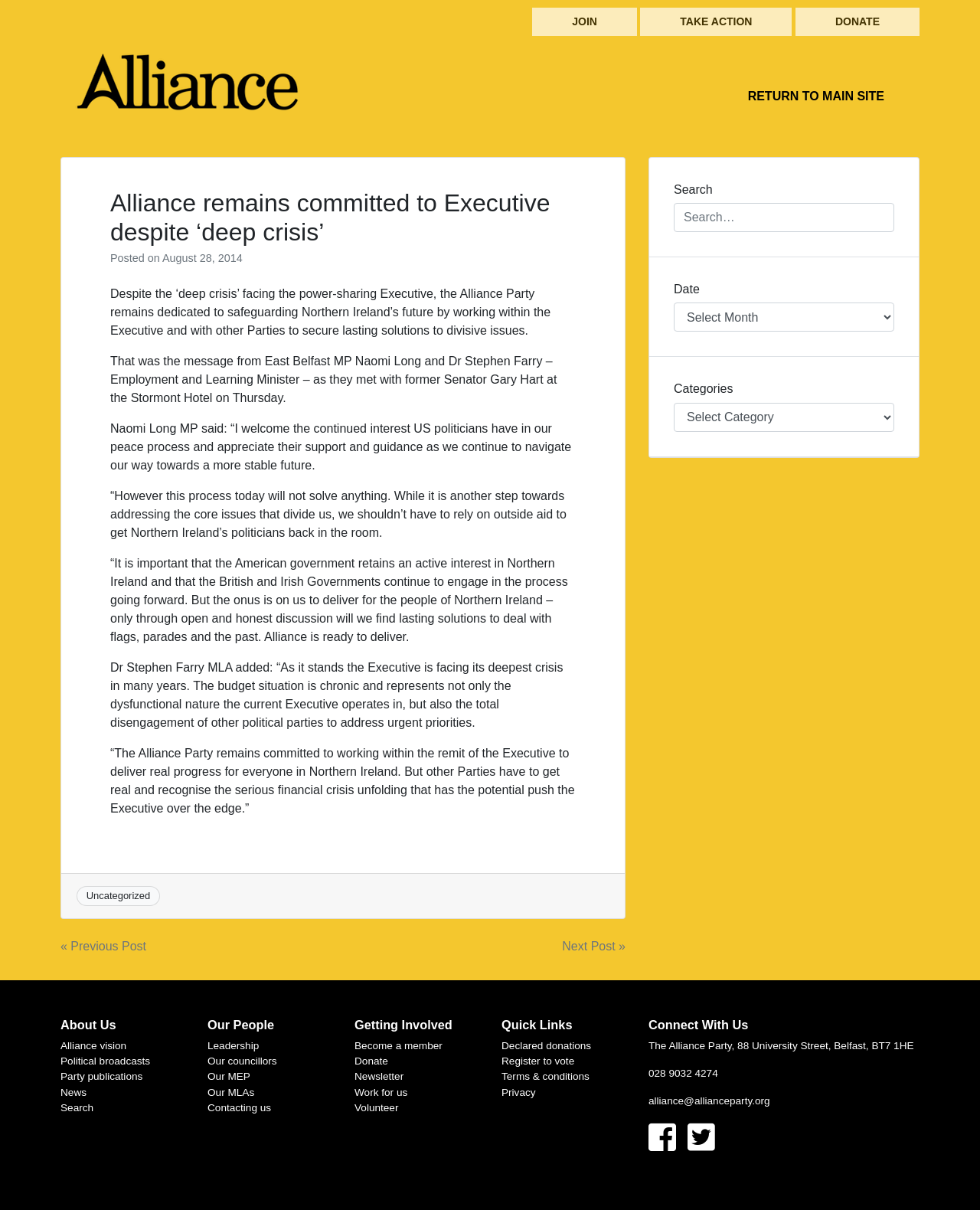Using the information in the image, could you please answer the following question in detail:
What is the name of the MP mentioned in the article?

The article mentions Naomi Long, the East Belfast MP, as one of the key figures who met with former Senator Gary Hart at the Stormont Hotel to discuss the power-sharing Executive in Northern Ireland.